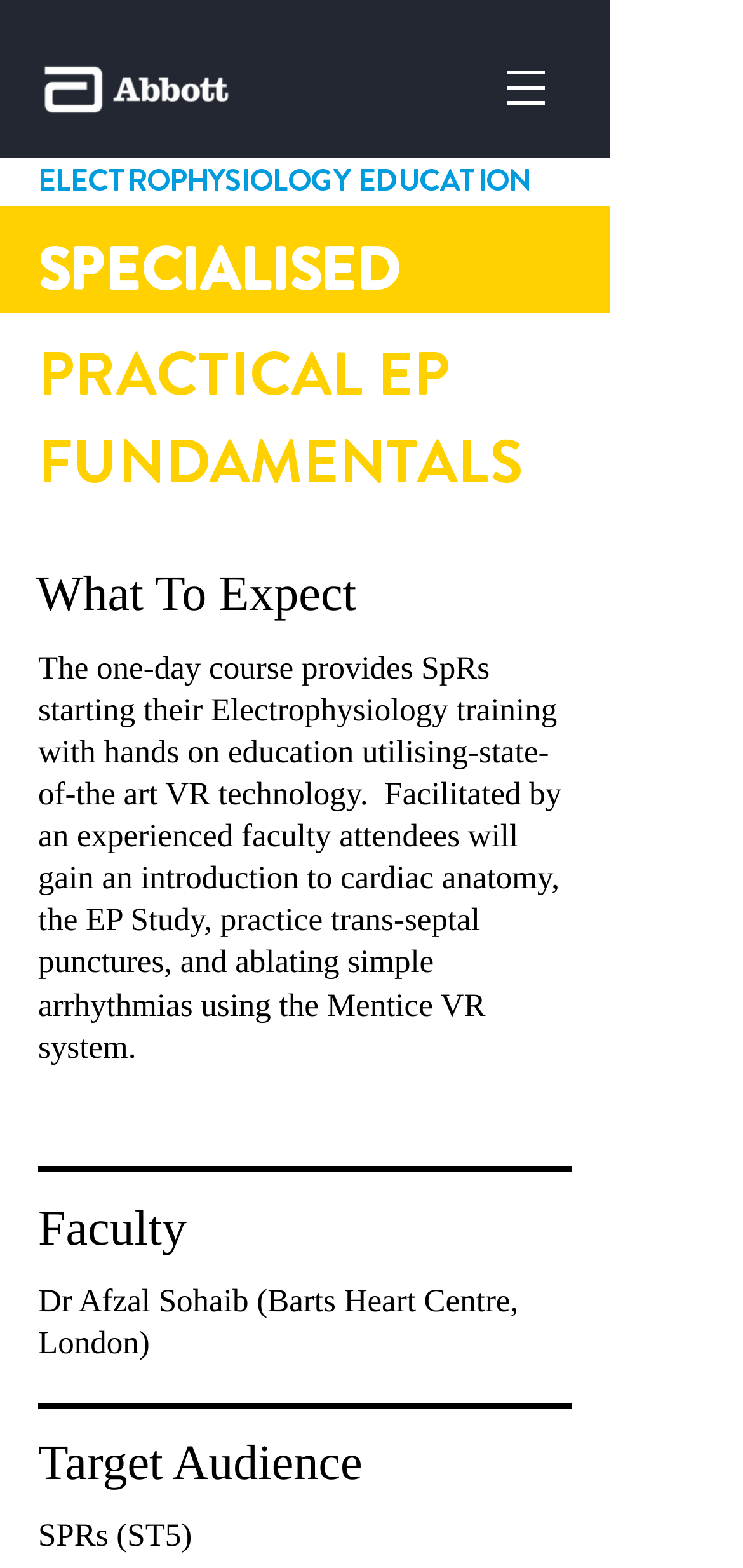What is the topic of the one-day course?
Answer the question in a detailed and comprehensive manner.

Based on the webpage content, specifically the StaticText element with the text 'The one-day course provides SpRs starting their Electrophysiology training...', we can infer that the topic of the one-day course is Electrophysiology training.